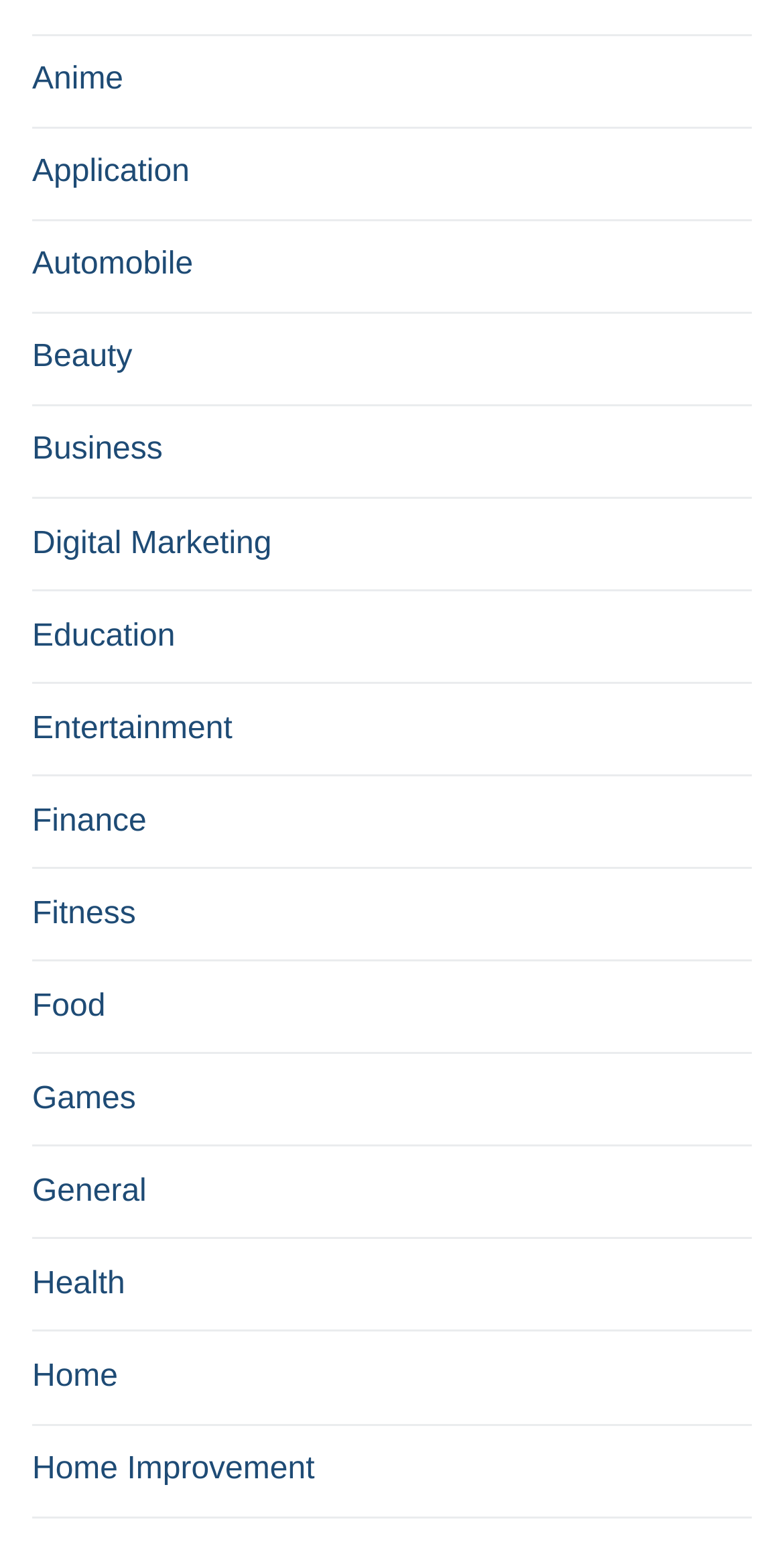Use a single word or phrase to answer the following:
What is the category located at the top of the webpage?

Anime